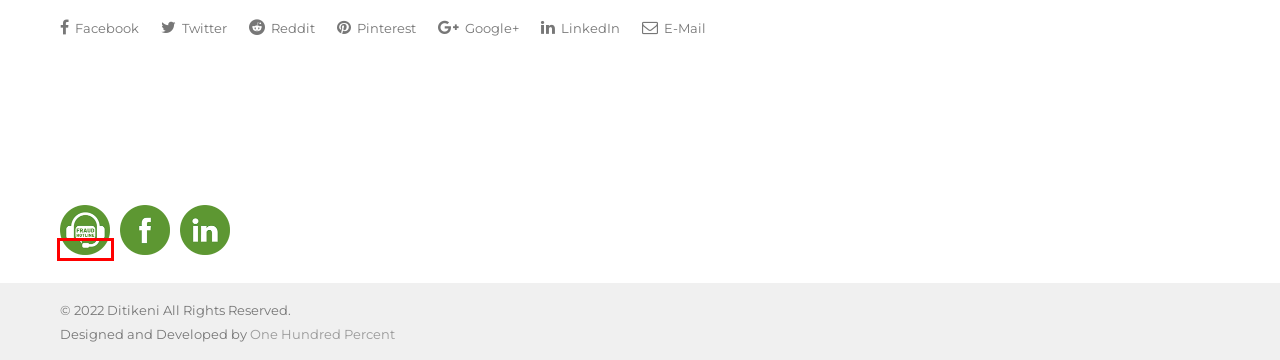You have a screenshot of a webpage with a red bounding box around an element. Choose the best matching webpage description that would appear after clicking the highlighted element. Here are the candidates:
A. admin, Author at Ditikeni
B. Home - Ditikeni
C. Fraud Hotline - Ditikeni
D. About Us - Ditikeni
E. Investments - Ditikeni
F. News Archives - Ditikeni
G. Beneficiaries - Ditikeni
H. One Hundred Percent

C